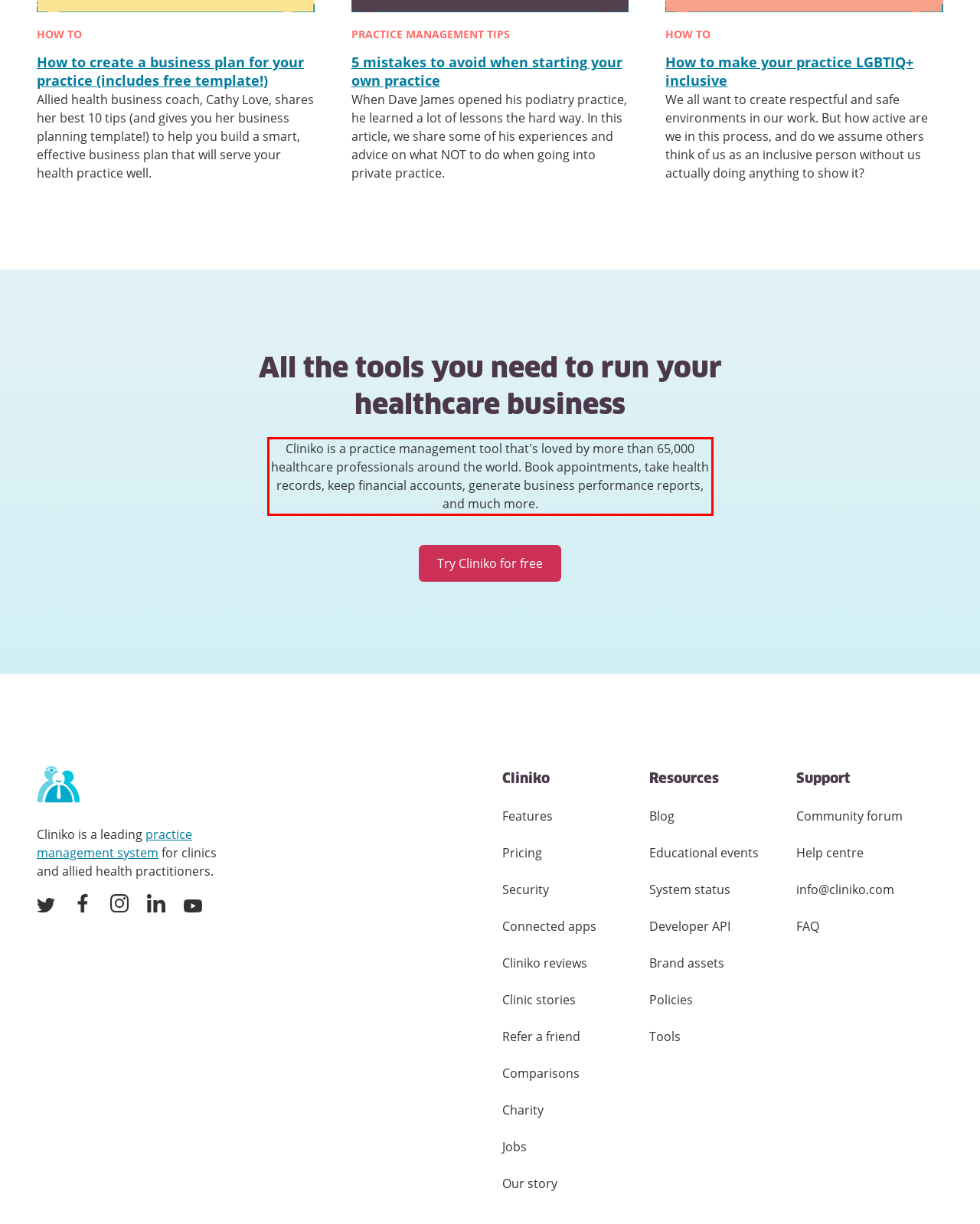Look at the webpage screenshot and recognize the text inside the red bounding box.

Cliniko is a practice management tool that’s loved by more than 65,000 healthcare professionals around the world. Book appointments, take health records, keep financial accounts, generate business performance reports, and much more.